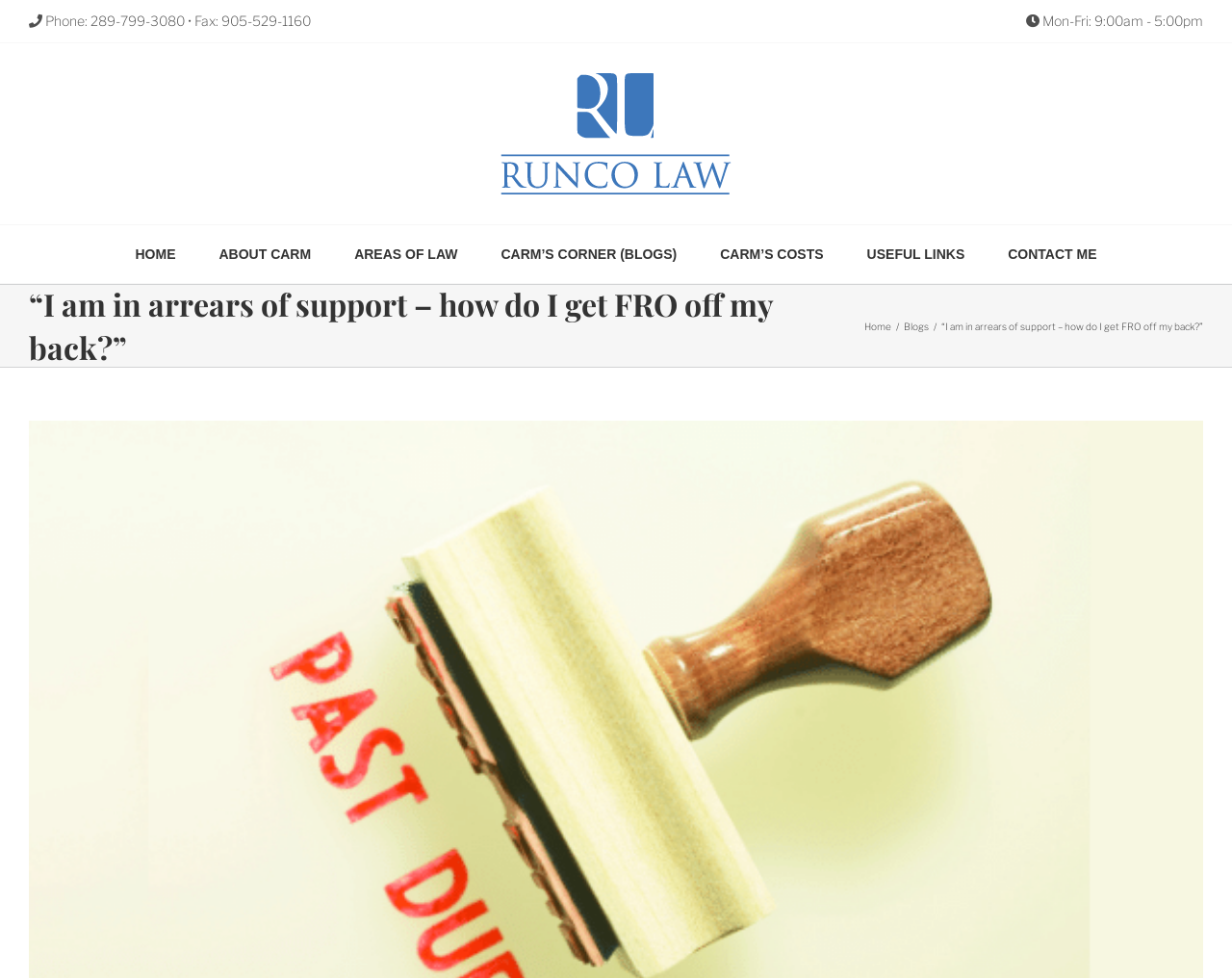Please answer the following question using a single word or phrase: 
What are the office hours of Runco Law?

Mon-Fri: 9:00am - 5:00pm